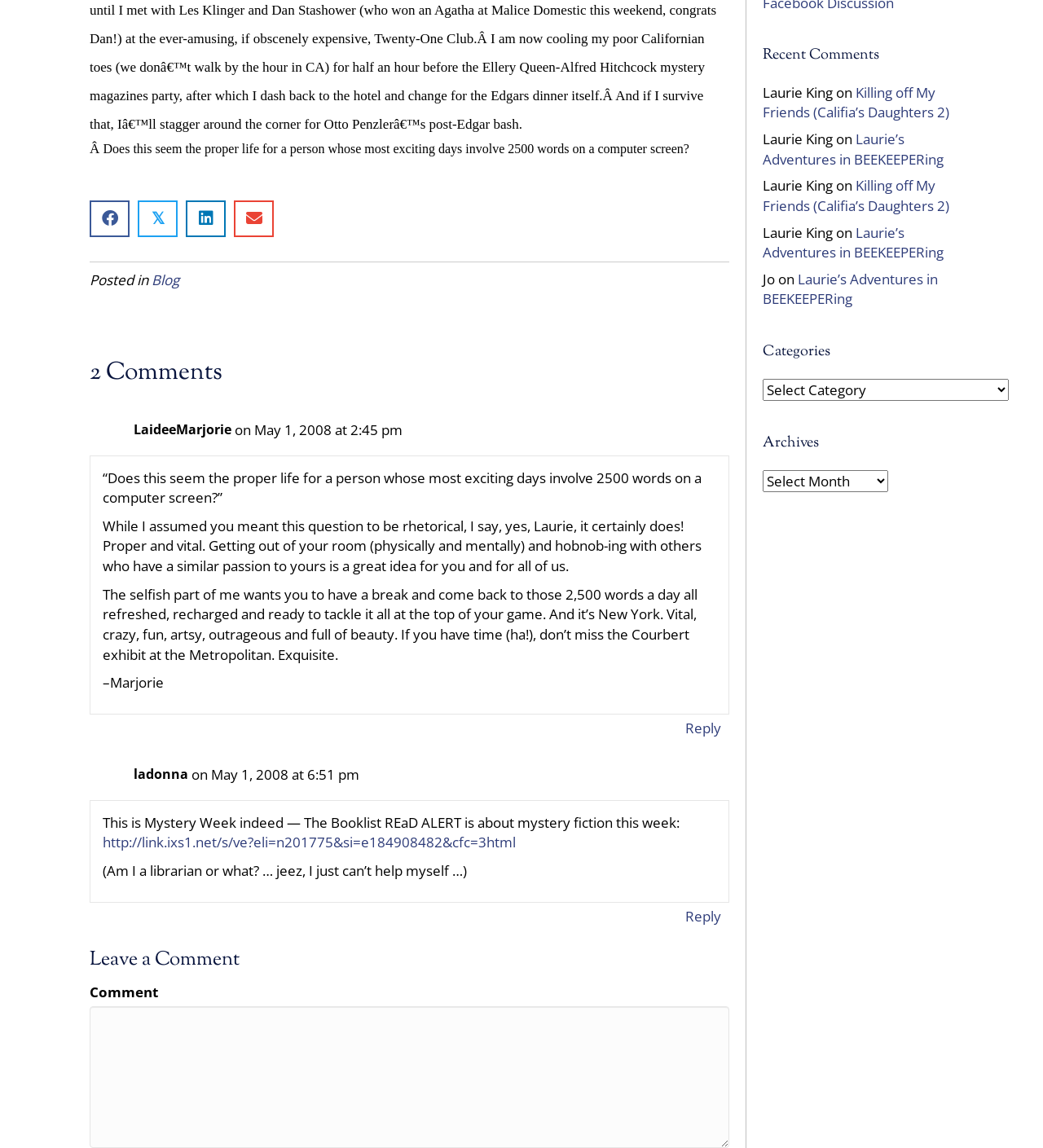Provide the bounding box coordinates of the HTML element described by the text: "Reply".

[0.653, 0.786, 0.695, 0.809]